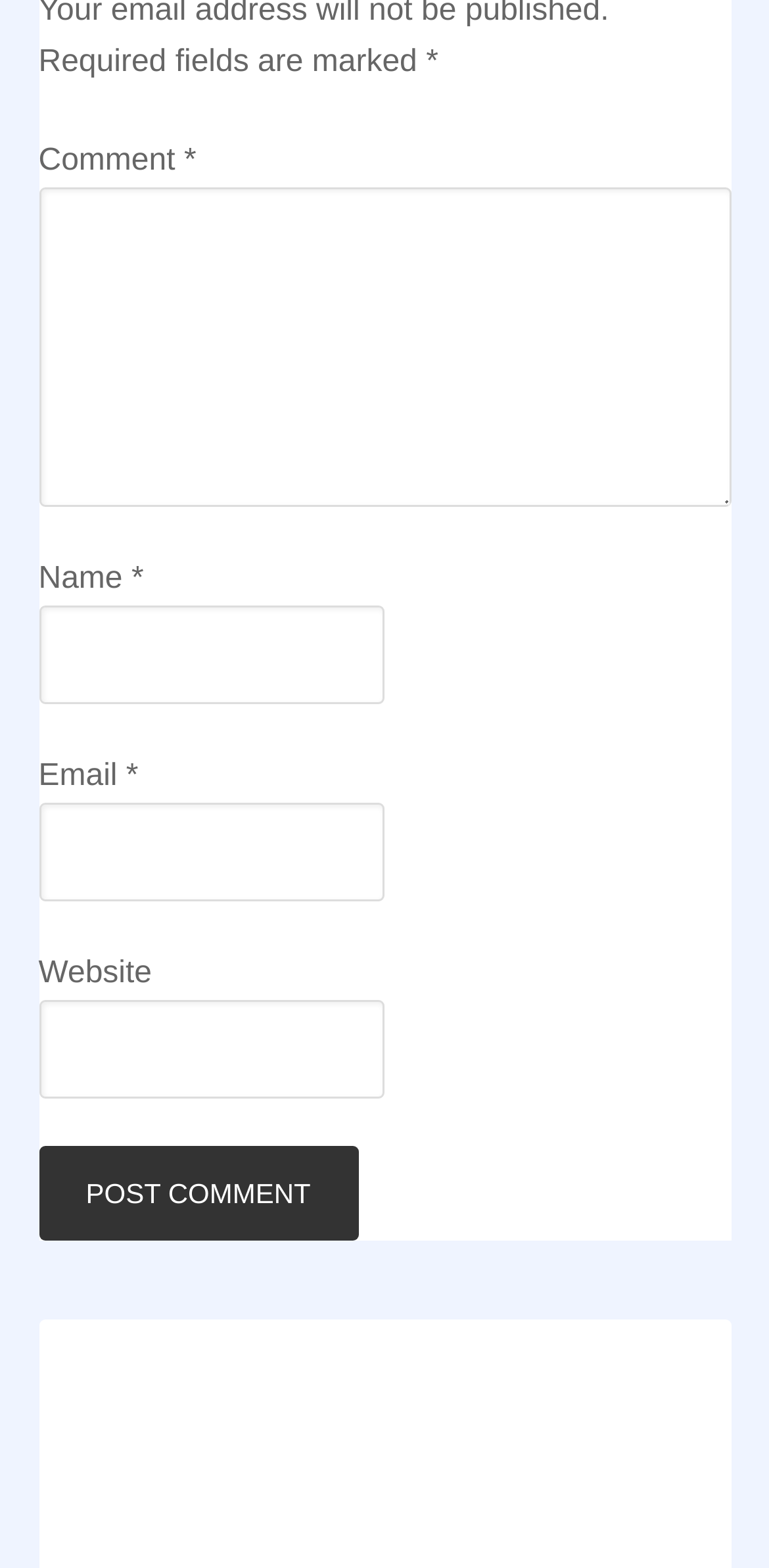Provide a short, one-word or phrase answer to the question below:
What is the text on the button?

Post Comment